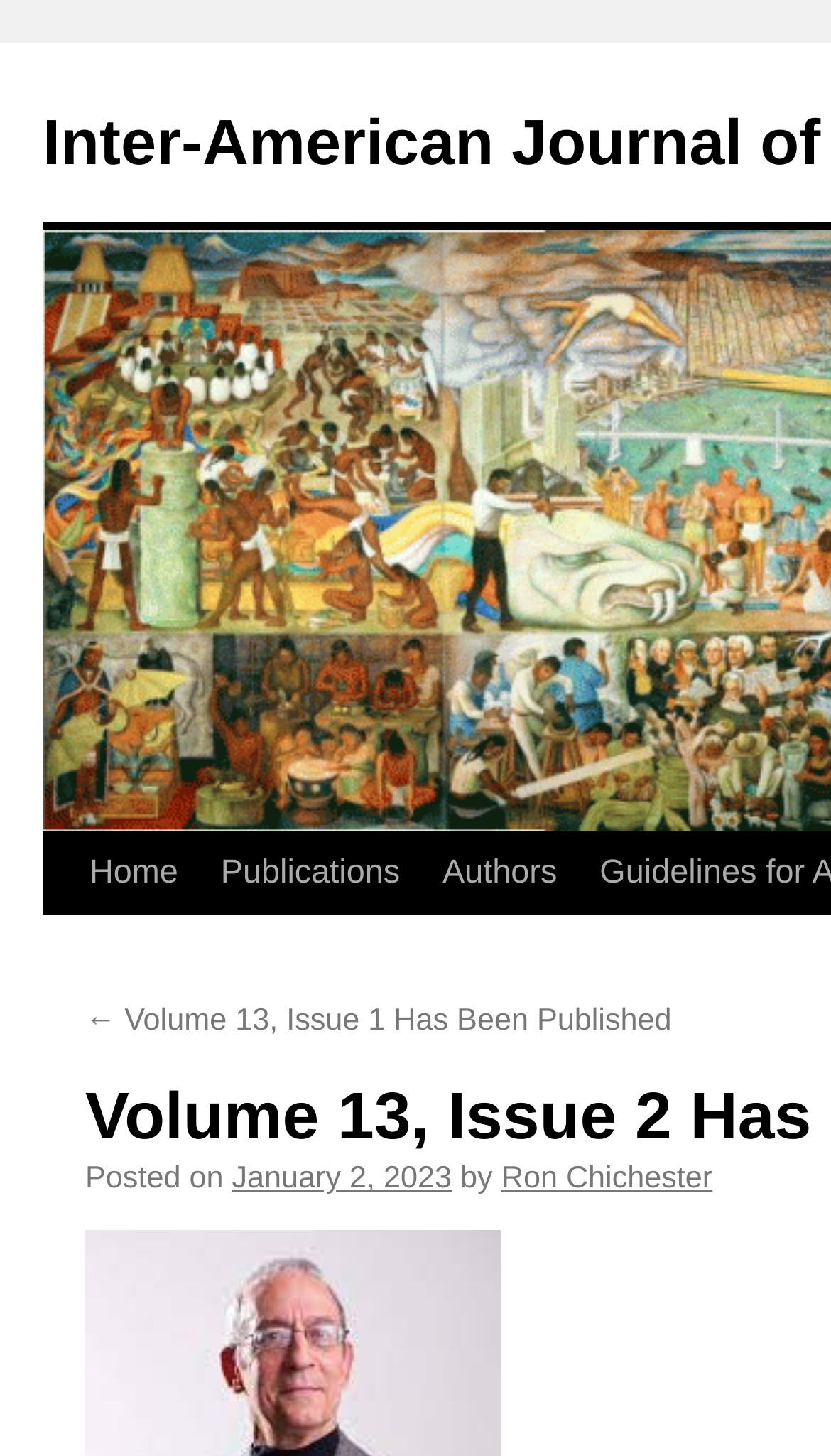Please determine the bounding box coordinates, formatted as (top-left x, top-left y, bottom-right x, bottom-right y), with all values as floating point numbers between 0 and 1. Identify the bounding box of the region described as: Ron Chichester

[0.603, 0.854, 0.857, 0.878]